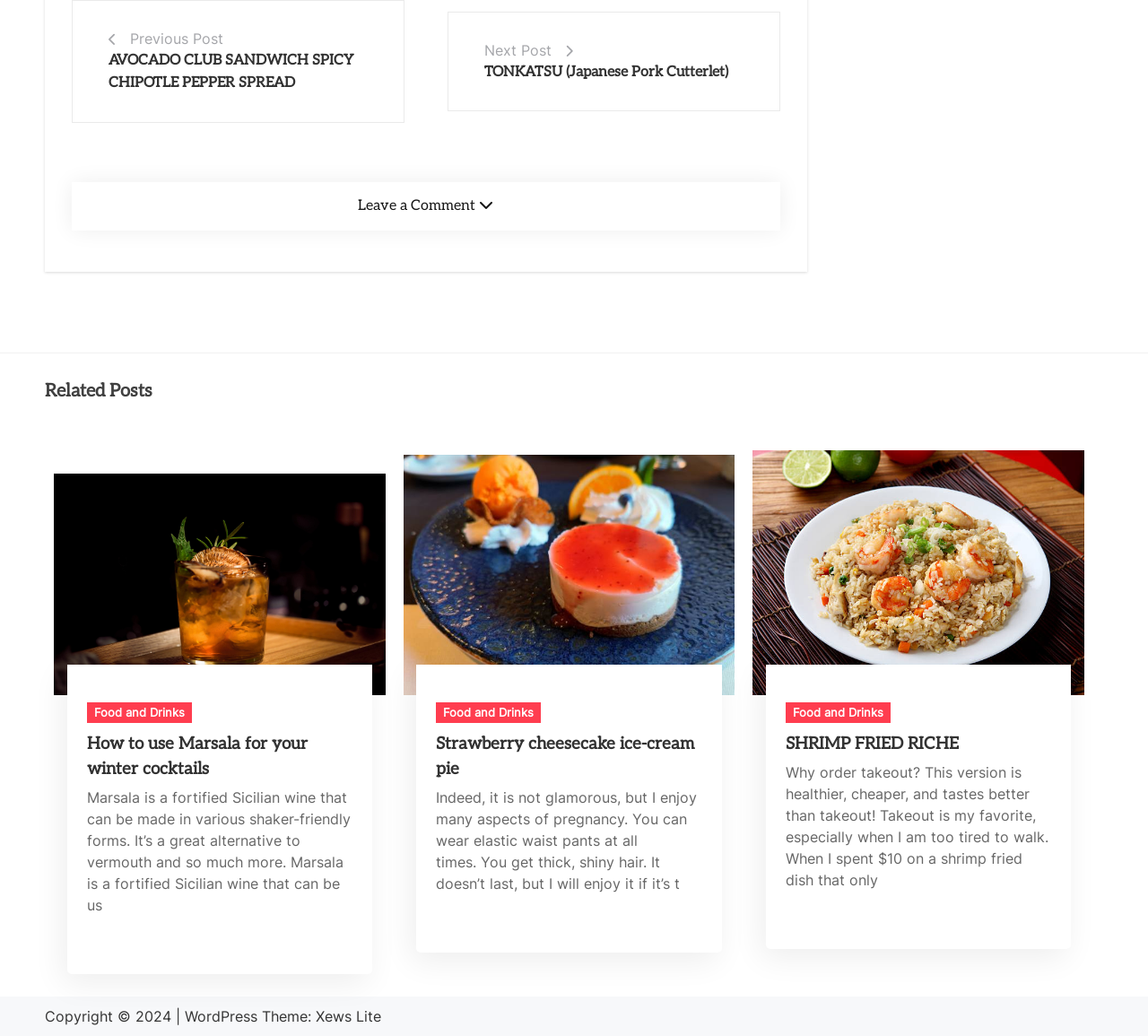Locate the bounding box coordinates of the element you need to click to accomplish the task described by this instruction: "Read the article 'AVOCADO CLUB SANDWICH SPICY CHIPOTLE PEPPER SPREAD'".

[0.095, 0.05, 0.308, 0.089]